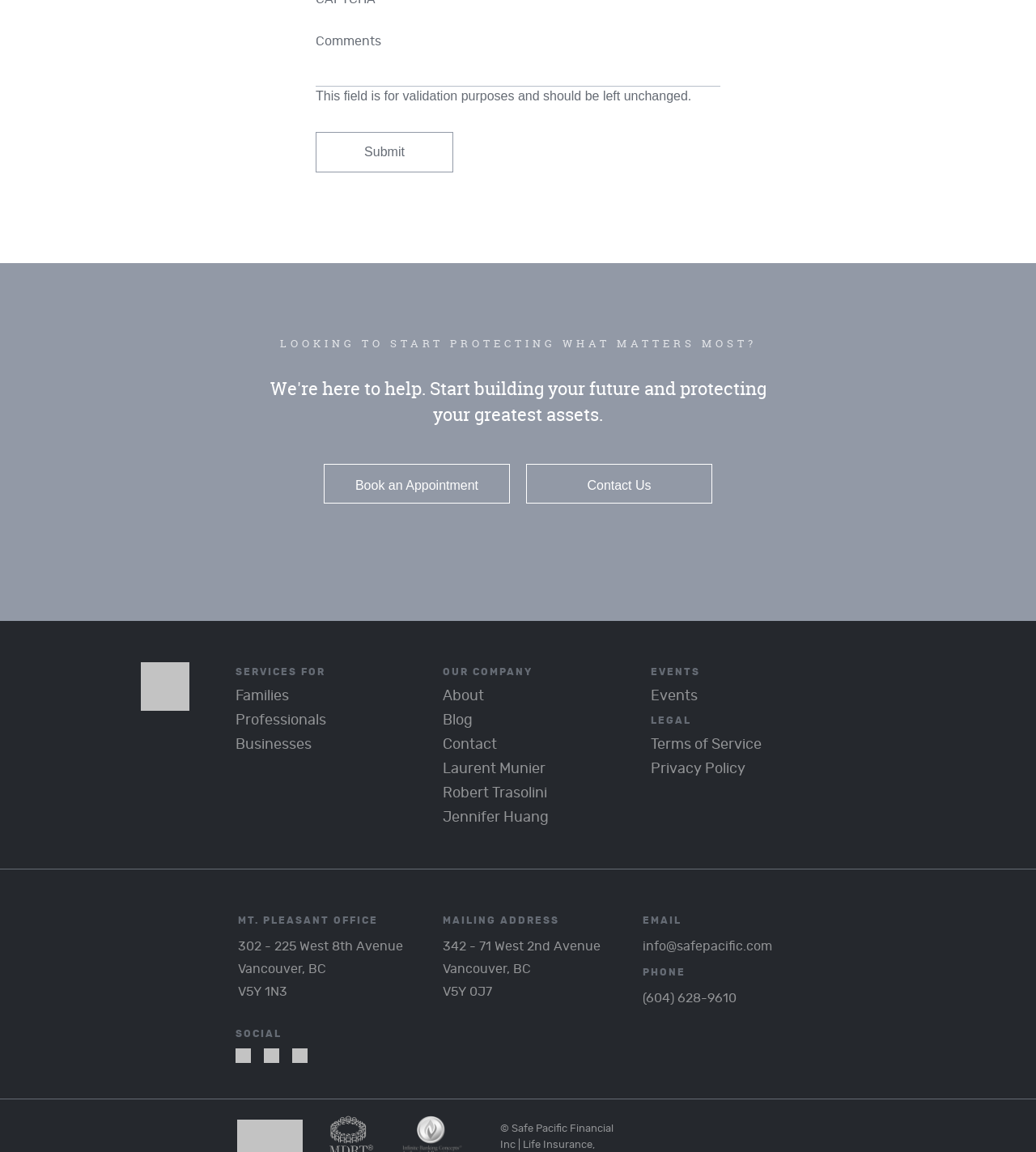What is the phone number of the Mt. Pleasant office?
Look at the image and respond with a one-word or short phrase answer.

(604) 628-9610